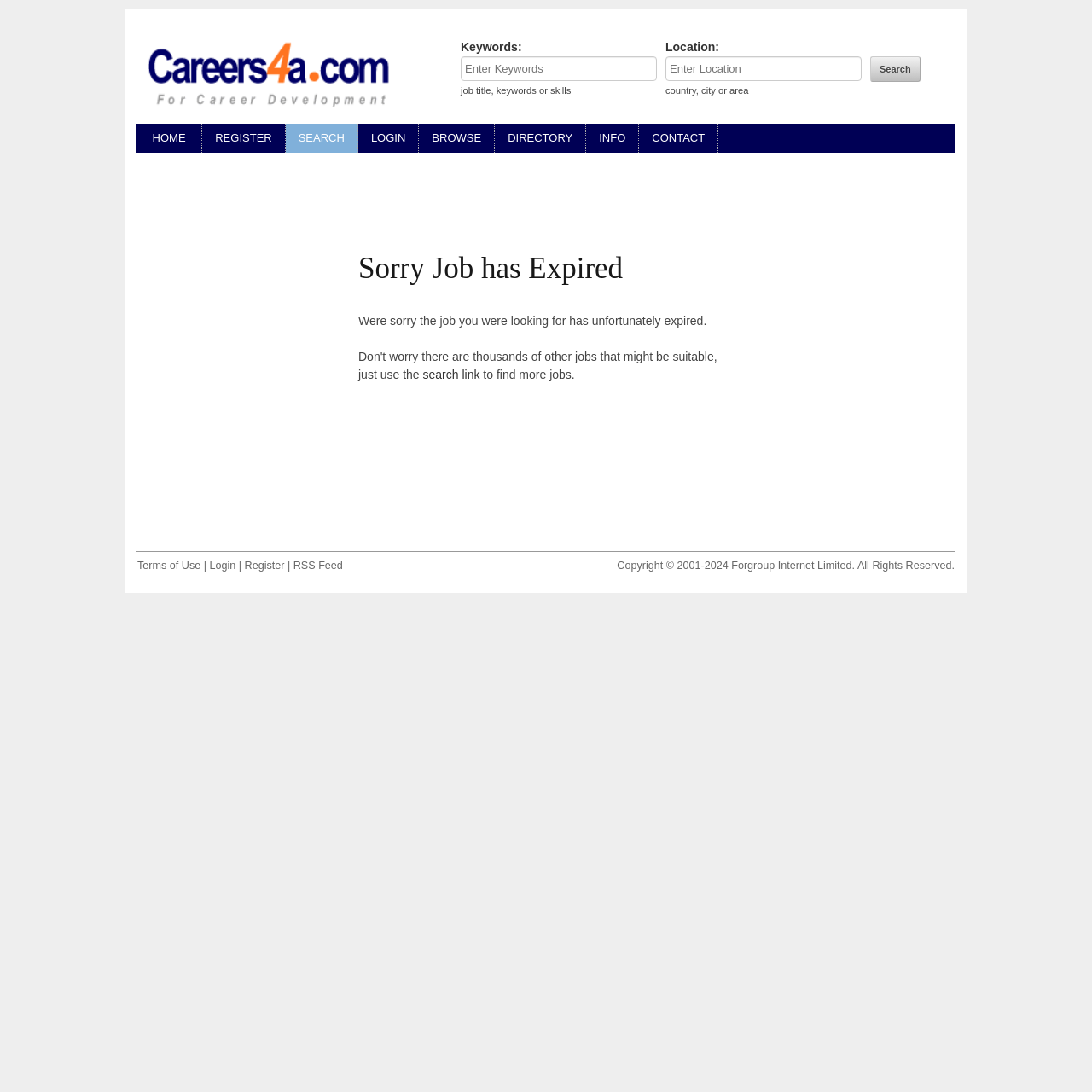Find the bounding box coordinates for the element described here: "parent_node: Keywords: name="keyword" placeholder="Enter Keywords"".

[0.422, 0.052, 0.602, 0.074]